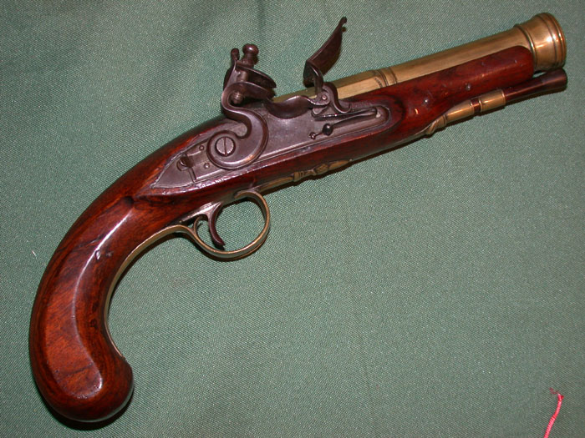Provide a one-word or one-phrase answer to the question:
What is the purpose of the blunderbuss's design?

Effective in close combat